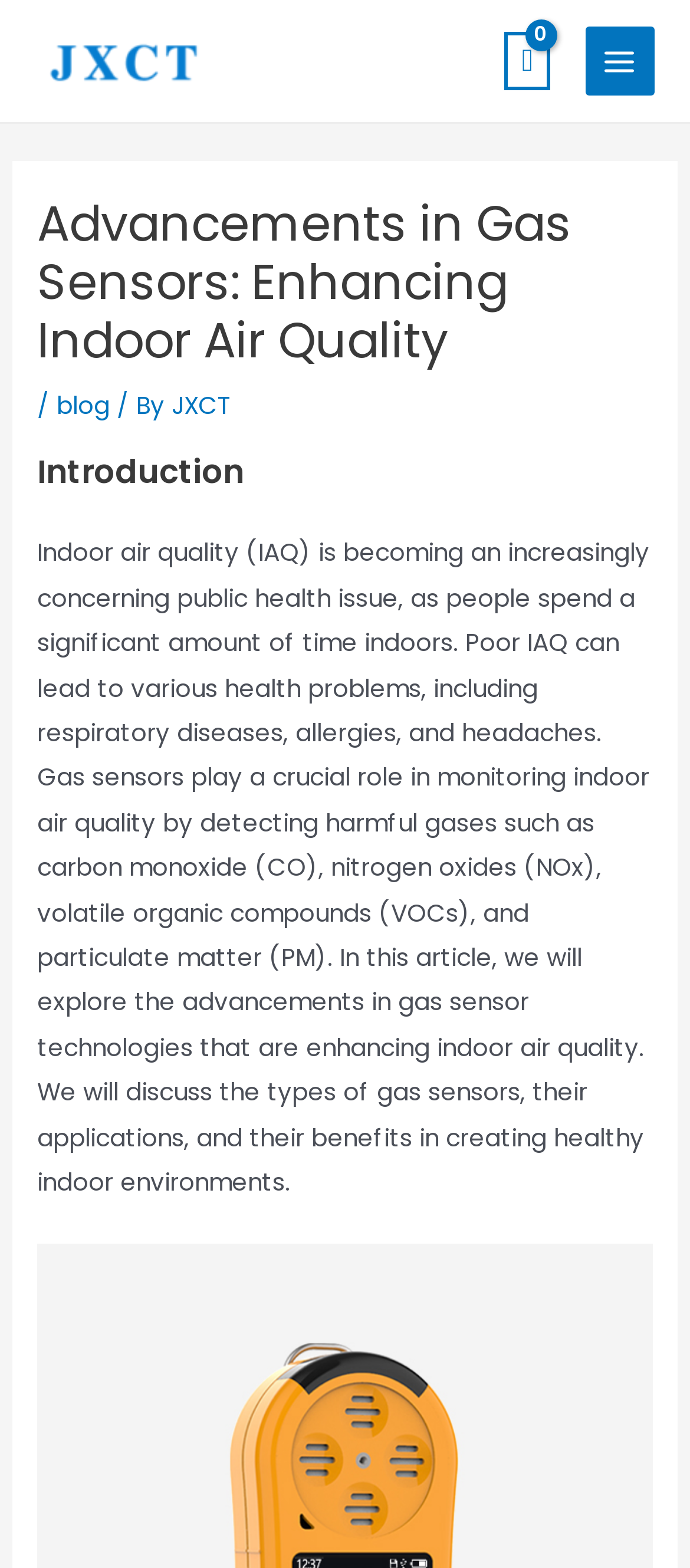Please give a succinct answer using a single word or phrase:
What health problems can poor IAQ lead to?

Respiratory diseases, allergies, headaches